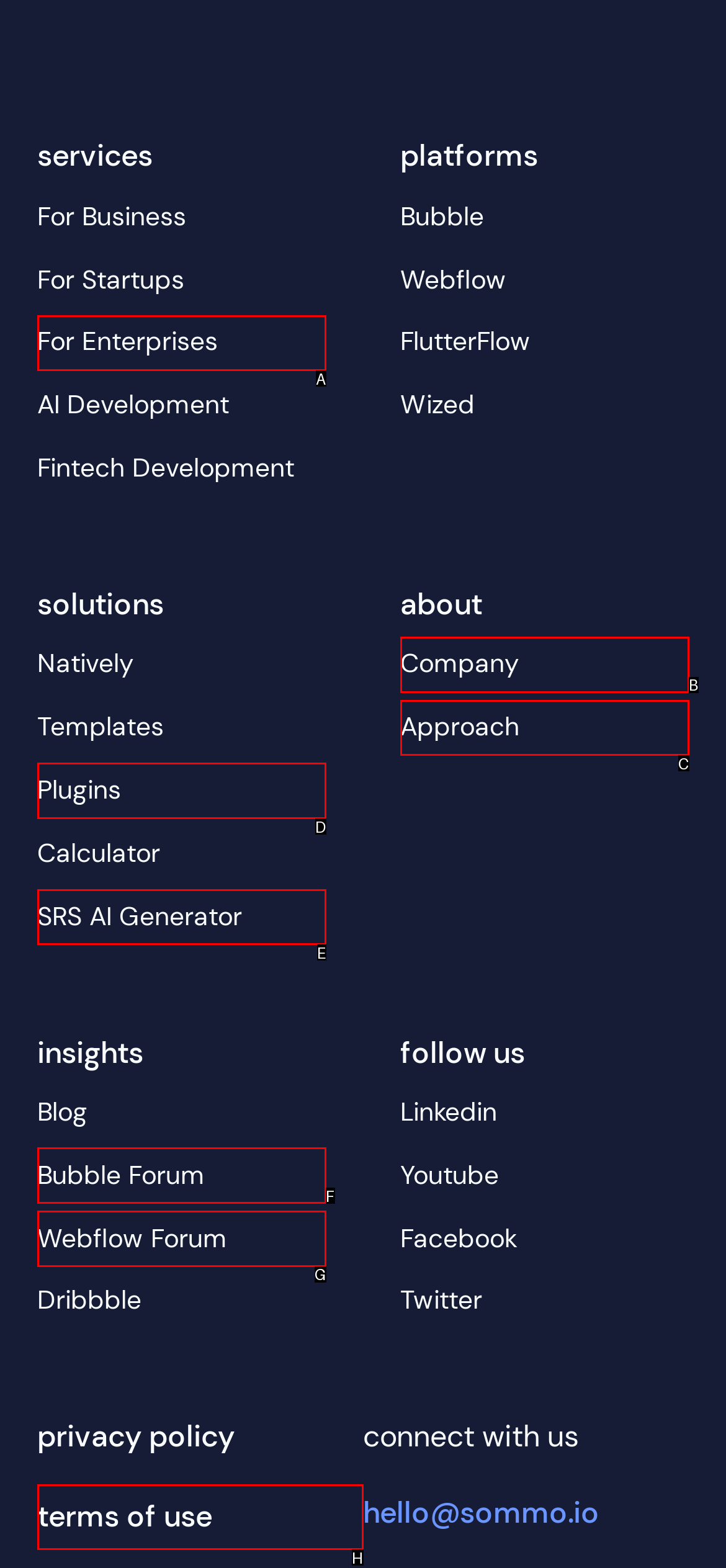Identify the matching UI element based on the description: albany street
Reply with the letter from the available choices.

None